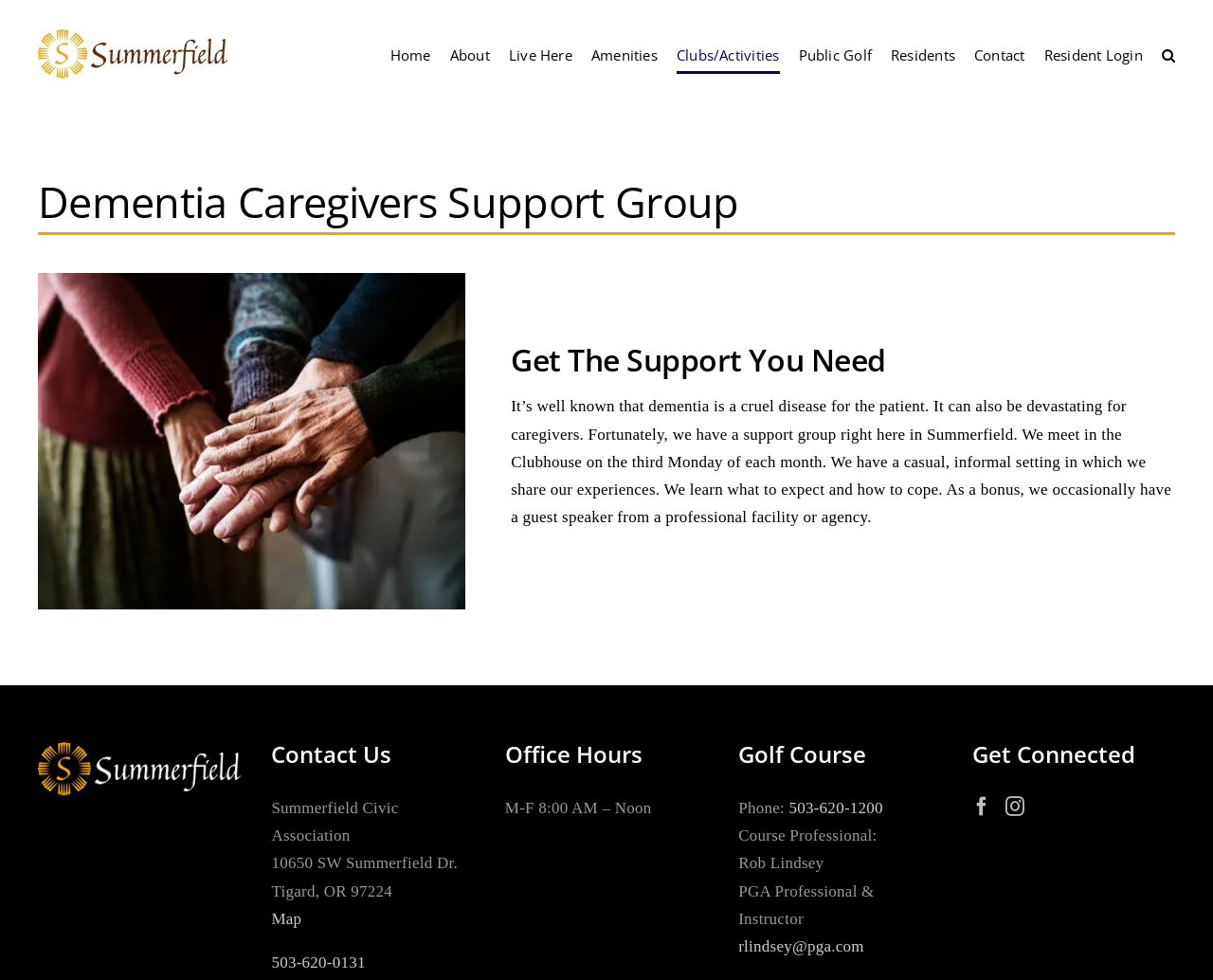What social media platforms can you connect with?
Please utilize the information in the image to give a detailed response to the question.

I found the answer by looking at the section under the heading 'Get Connected', which lists two social media platforms: Facebook and Instagram. This suggests that you can connect with the community on these two platforms.